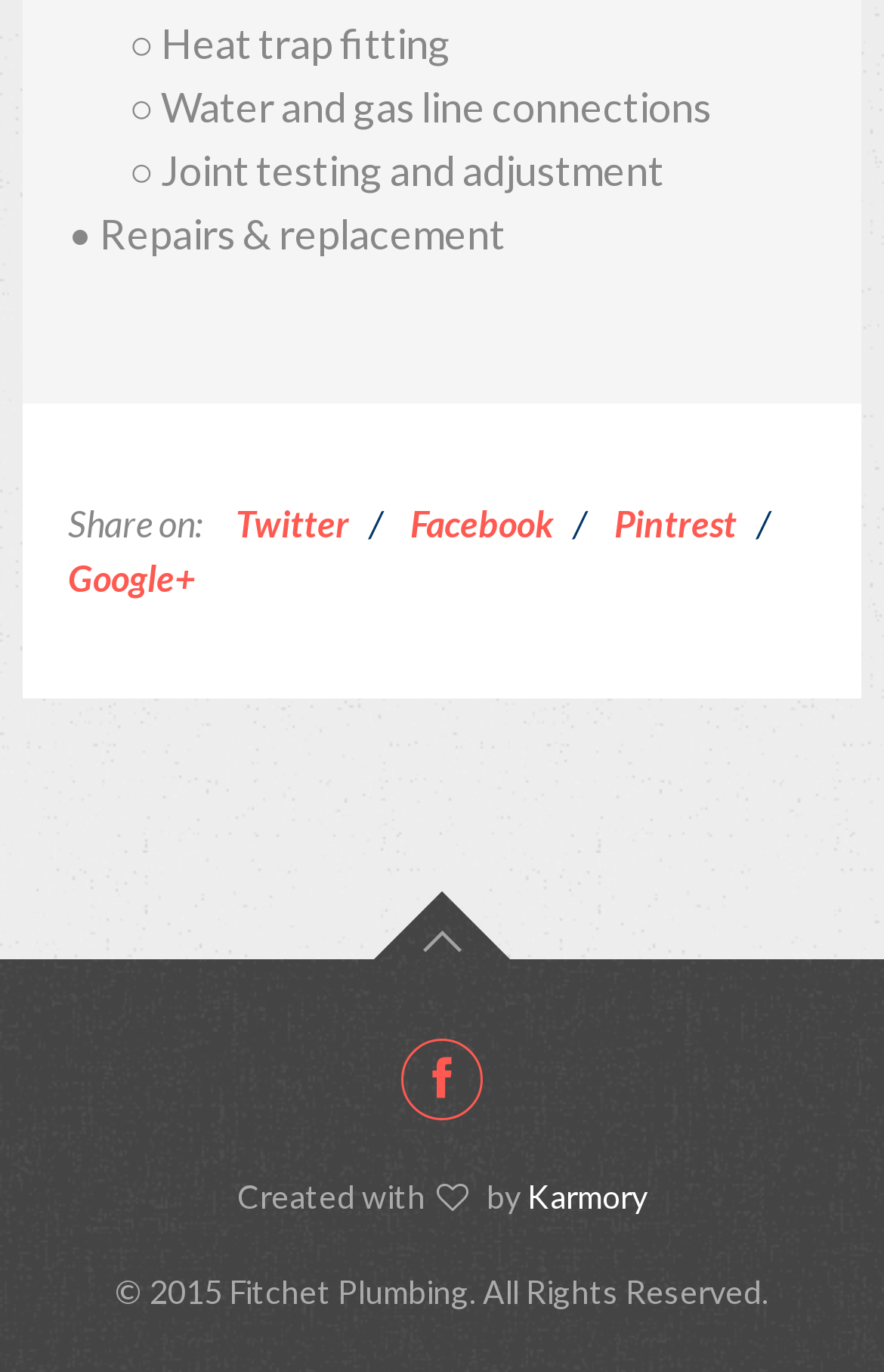Determine the bounding box coordinates of the UI element that matches the following description: "title="Back to top"". The coordinates should be four float numbers between 0 and 1 in the format [left, top, right, bottom].

[0.423, 0.649, 0.577, 0.698]